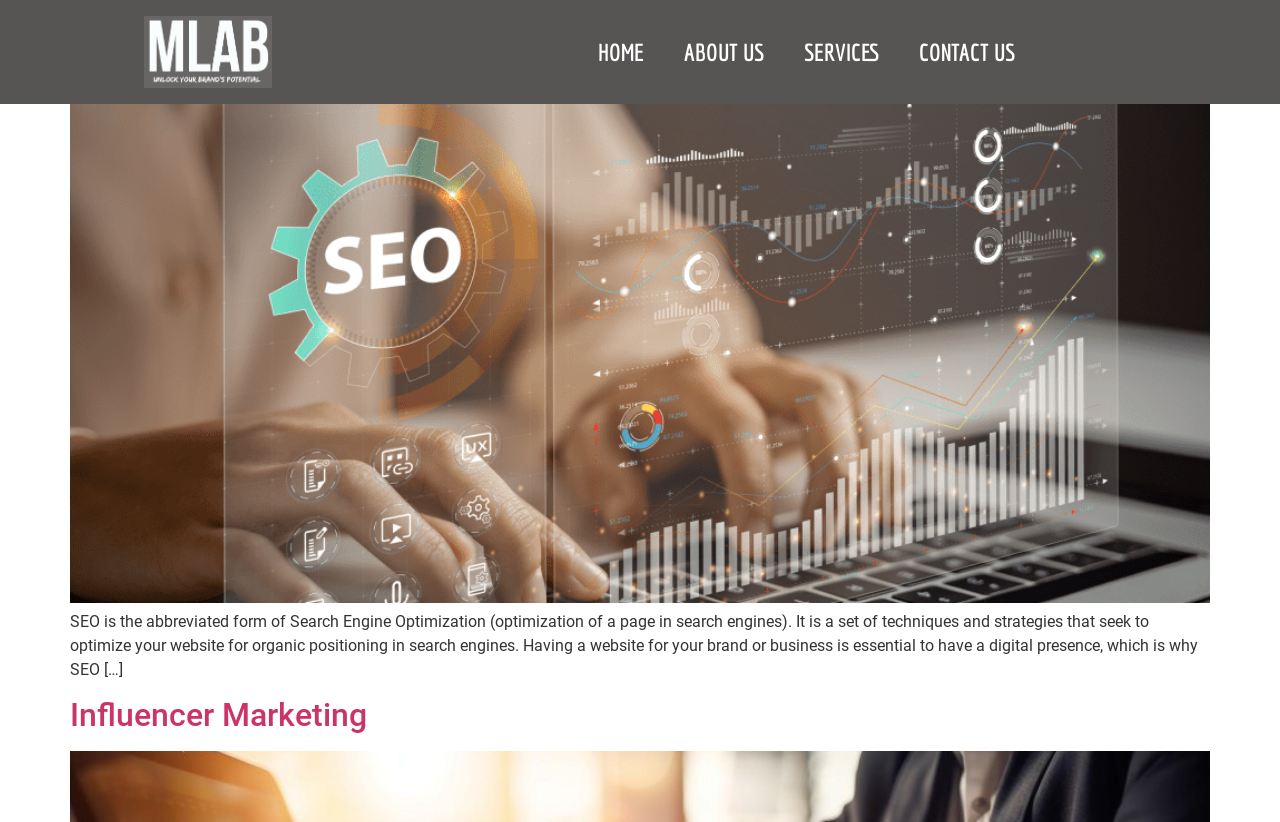What is the main topic of this webpage?
Answer the question with a single word or phrase derived from the image.

Services